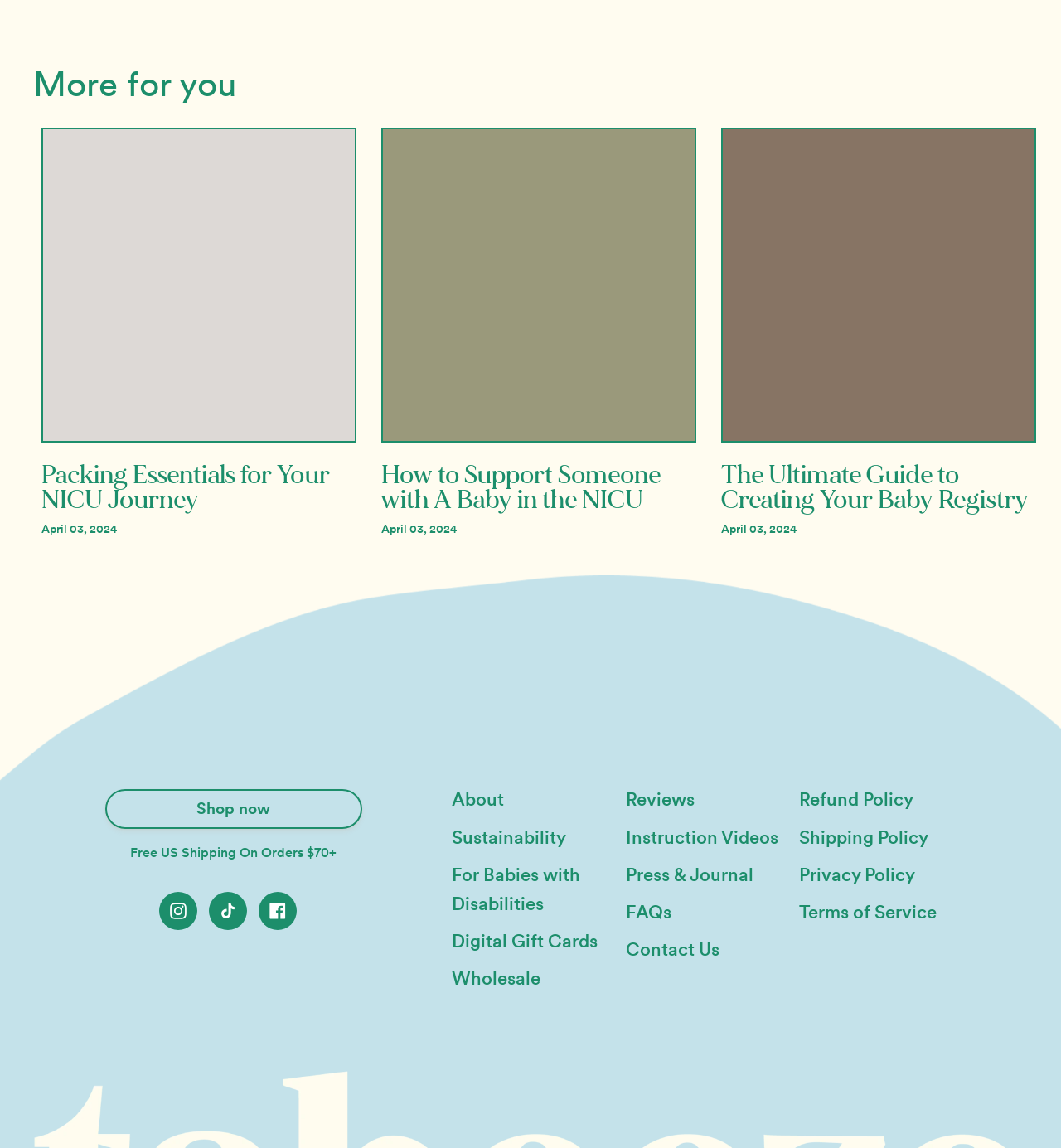Can you look at the image and give a comprehensive answer to the question:
What is the purpose of the 'Digital Gift Cards' link?

The 'Digital Gift Cards' link suggests that users can purchase digital gift cards on the website, which can be used to buy products from the website. This feature is likely intended to make it easy for users to gift products to others.